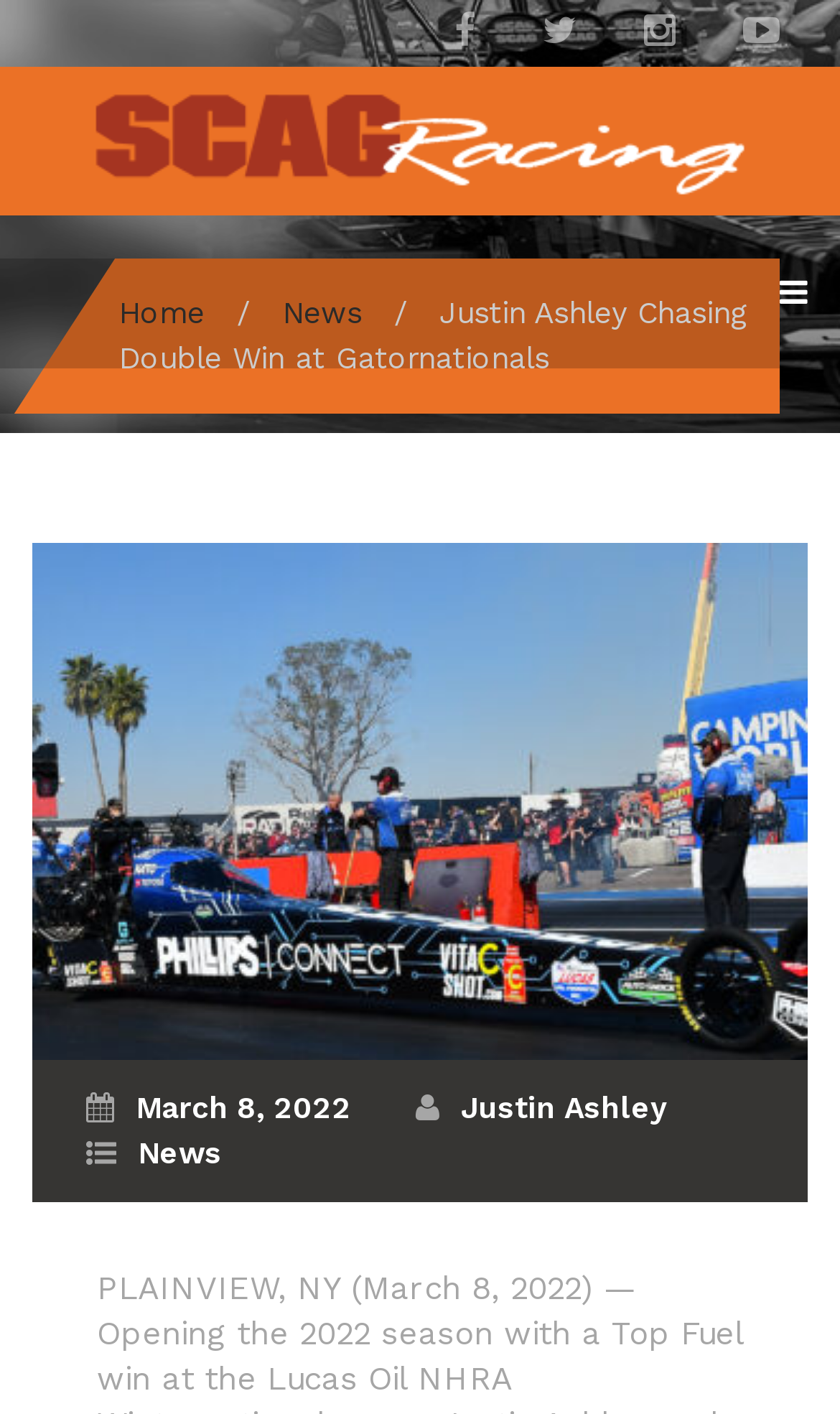What is the date of the news article? Examine the screenshot and reply using just one word or a brief phrase.

March 8, 2022